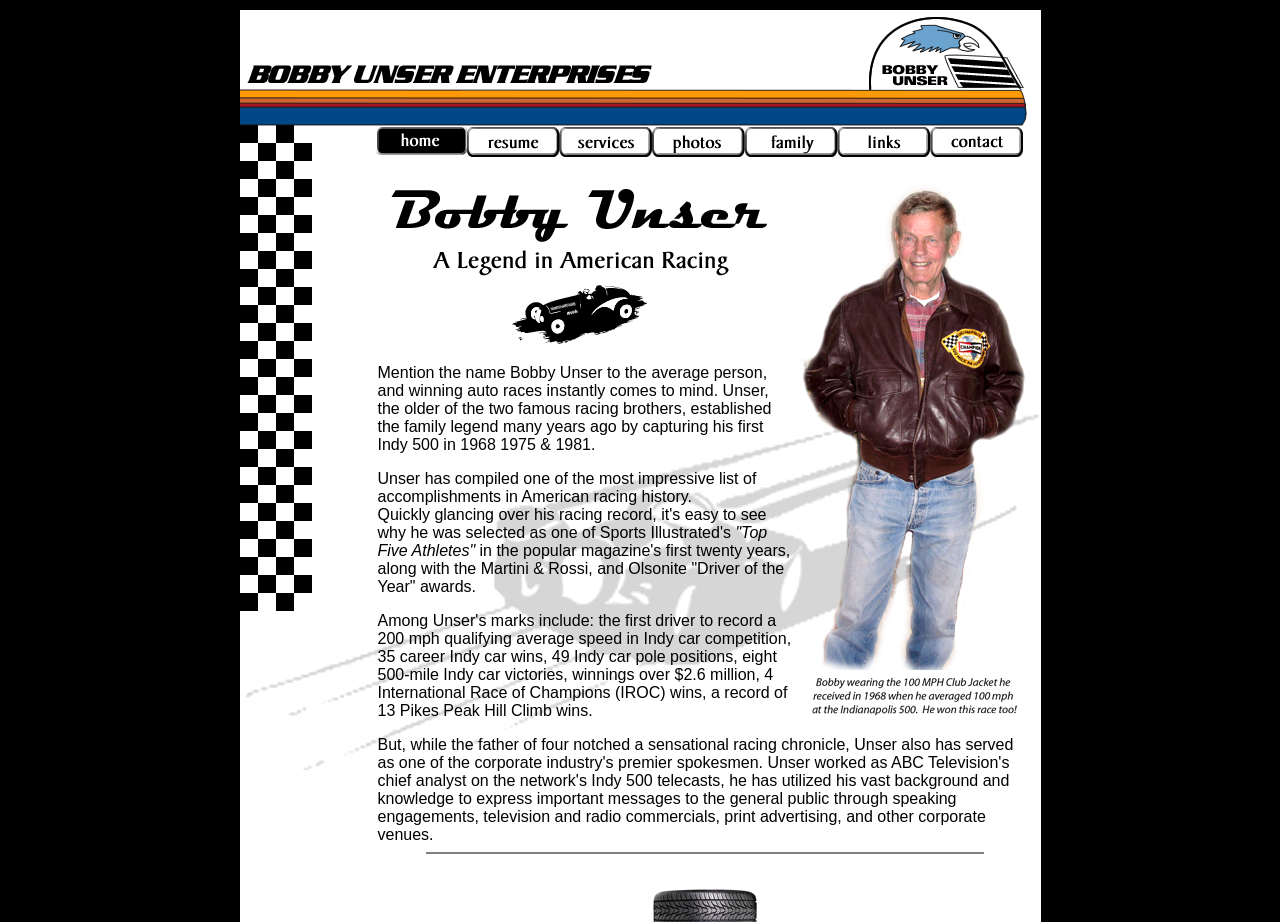Identify the bounding box coordinates for the UI element described by the following text: "A Christmas Dongle Story". Provide the coordinates as four float numbers between 0 and 1, in the format [left, top, right, bottom].

None